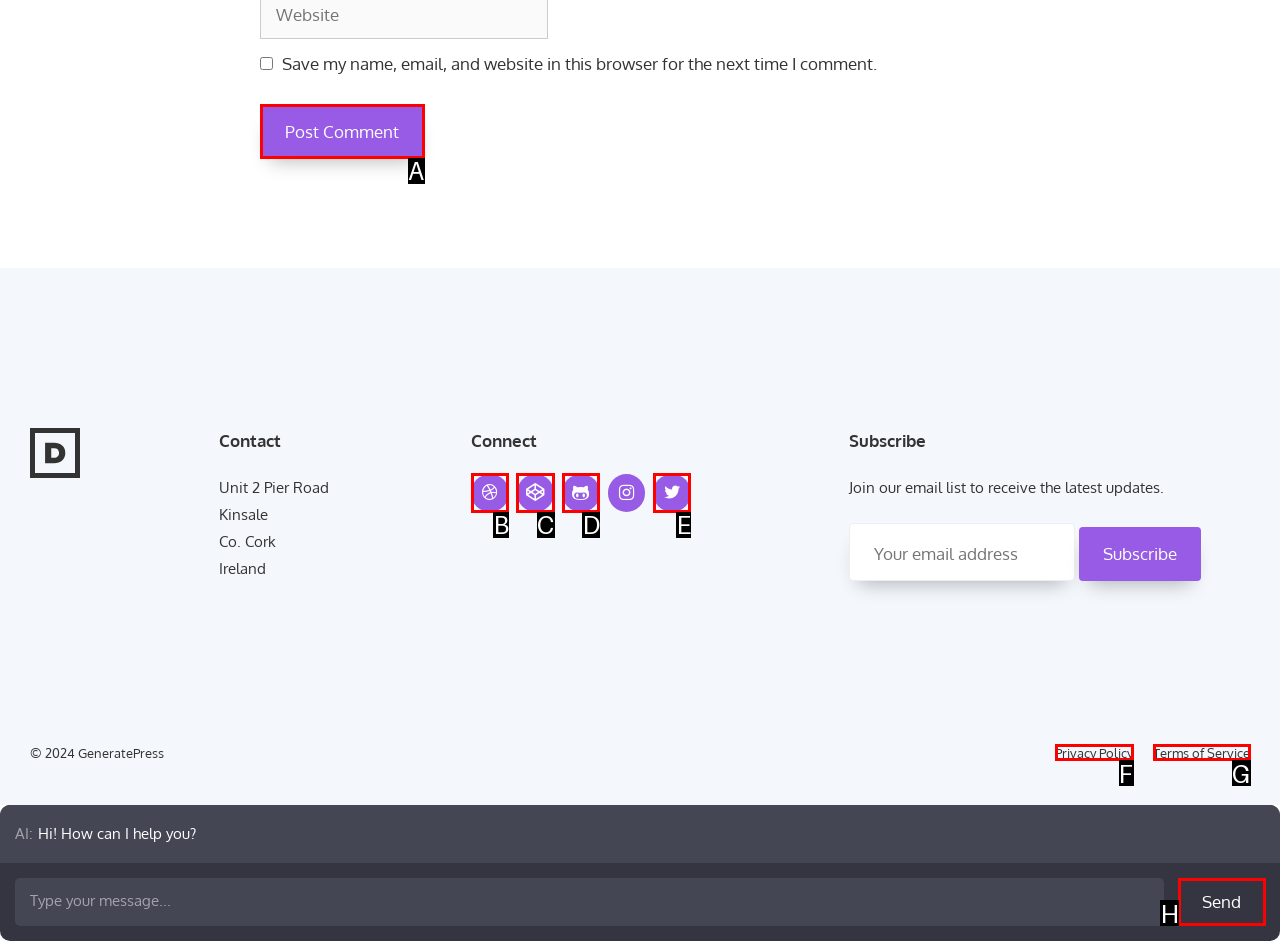Please select the letter of the HTML element that fits the description: aria-label="Twitter" title="Twitter". Answer with the option's letter directly.

E